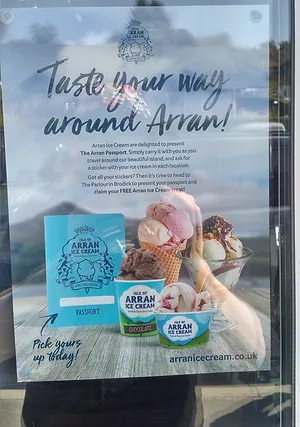What is the purpose of the Arran Passport?
Look at the screenshot and respond with one word or a short phrase.

To sample various ice creams